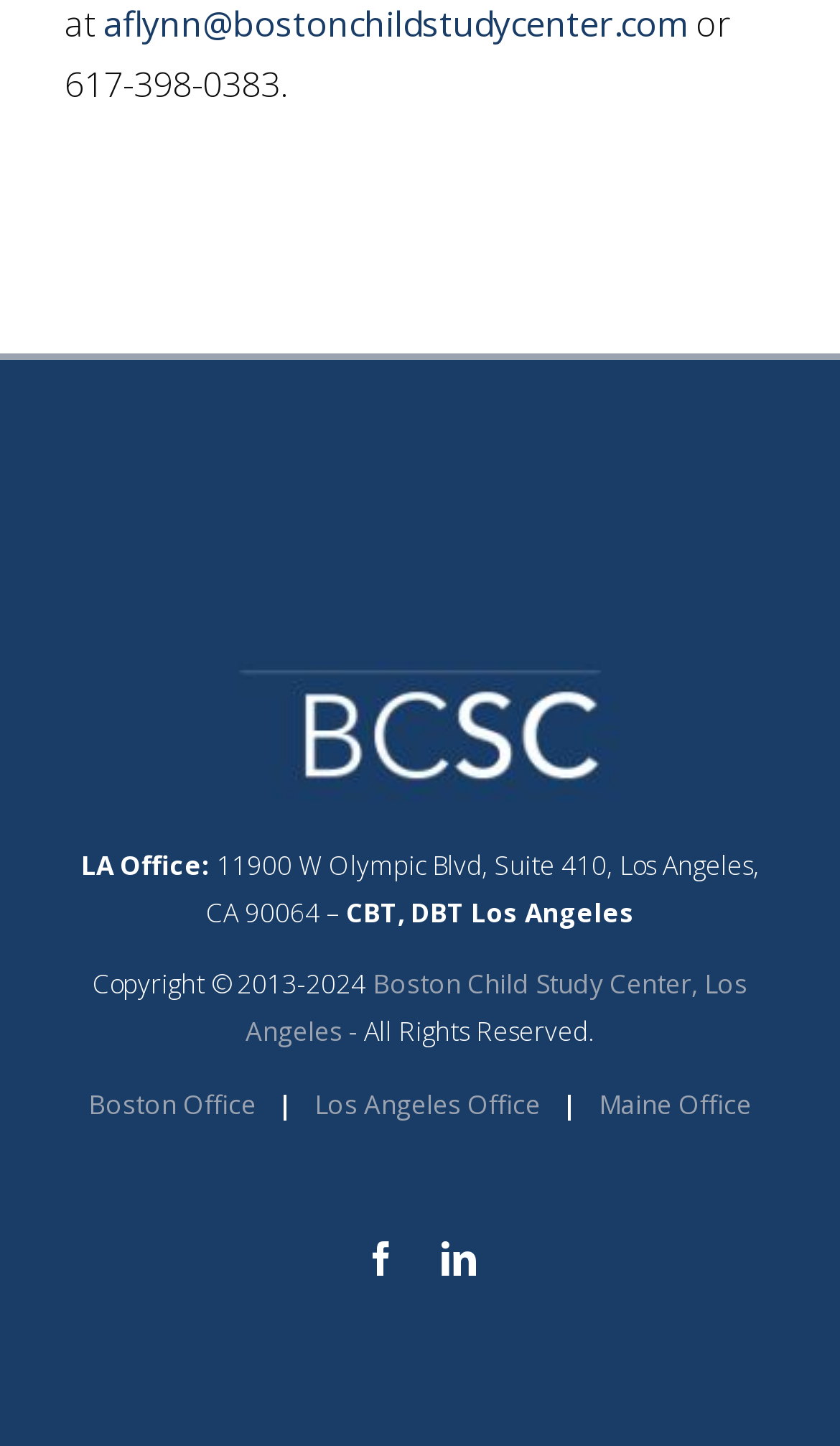What is the social media platform represented by the icon ''?
Using the image as a reference, deliver a detailed and thorough answer to the question.

I found the social media platform by looking at the link ' Facebook' and recognizing the icon as a Facebook icon.